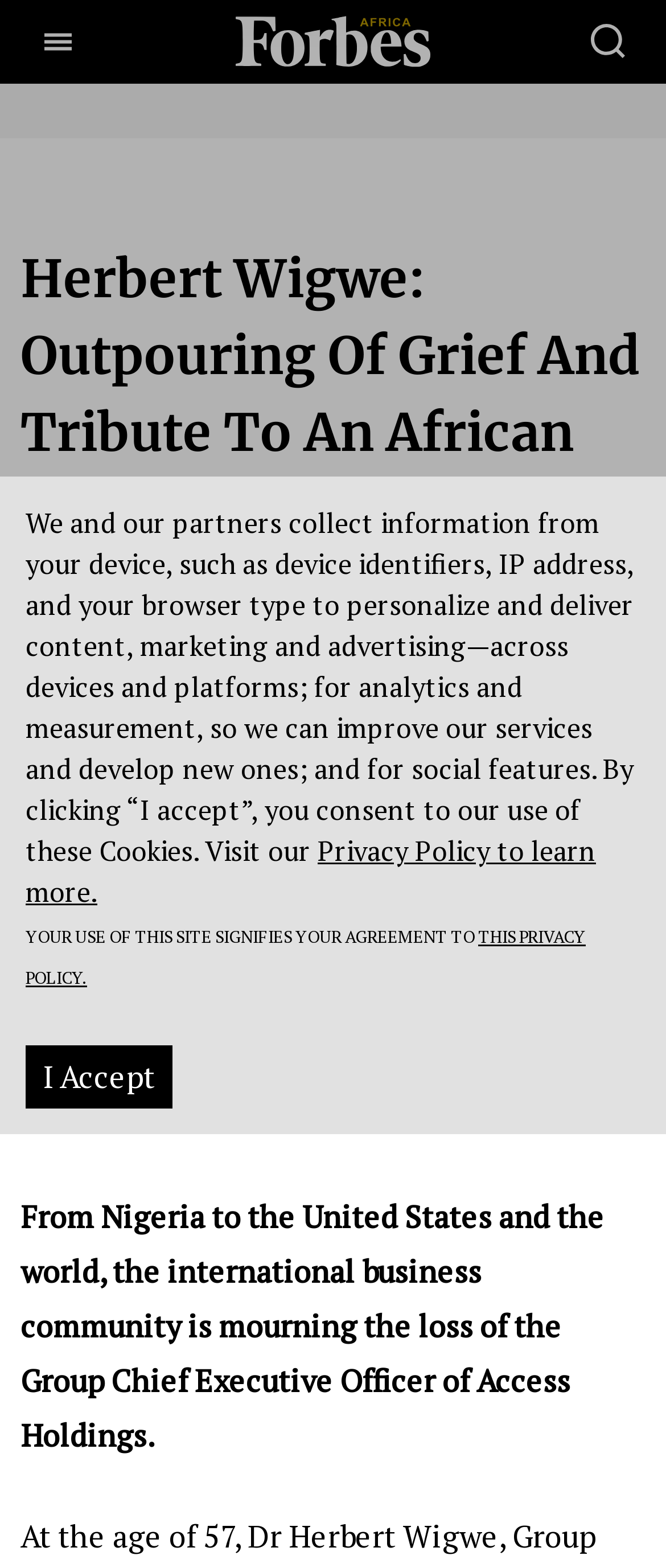Who is the author of the article?
Using the visual information, answer the question in a single word or phrase.

Oluwatomisin Amokeoja